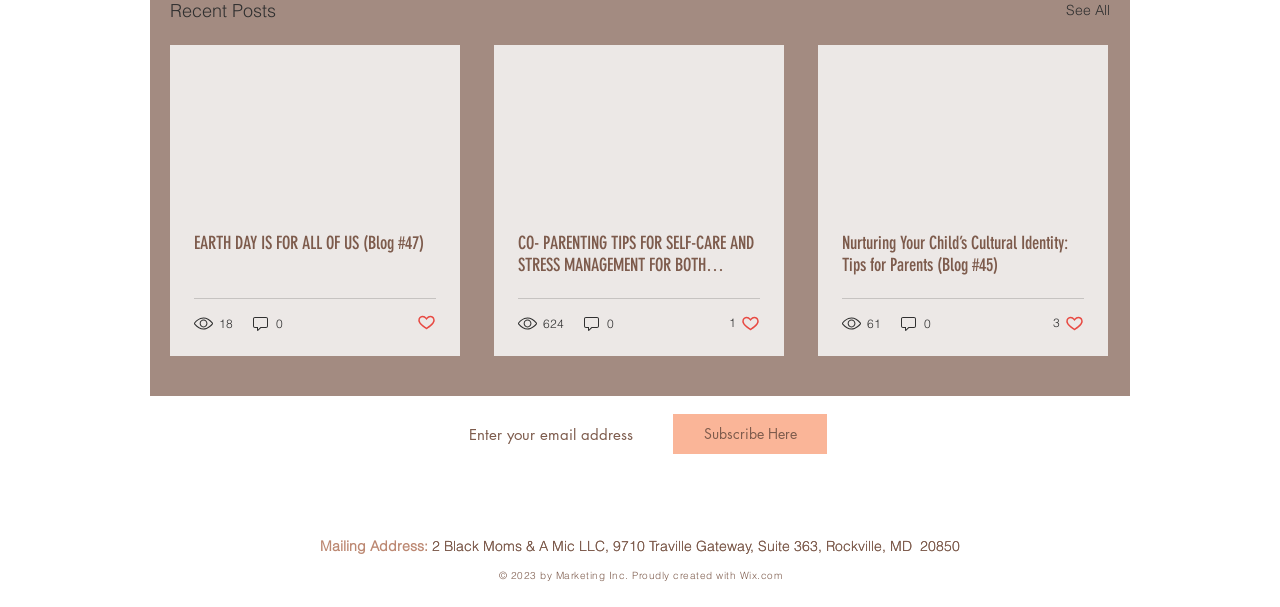Kindly determine the bounding box coordinates of the area that needs to be clicked to fulfill this instruction: "Like the post CO- PARENTING TIPS FOR SELF-CARE AND STRESS MANAGEMENT FOR BOTH PARENTS".

[0.57, 0.517, 0.594, 0.548]